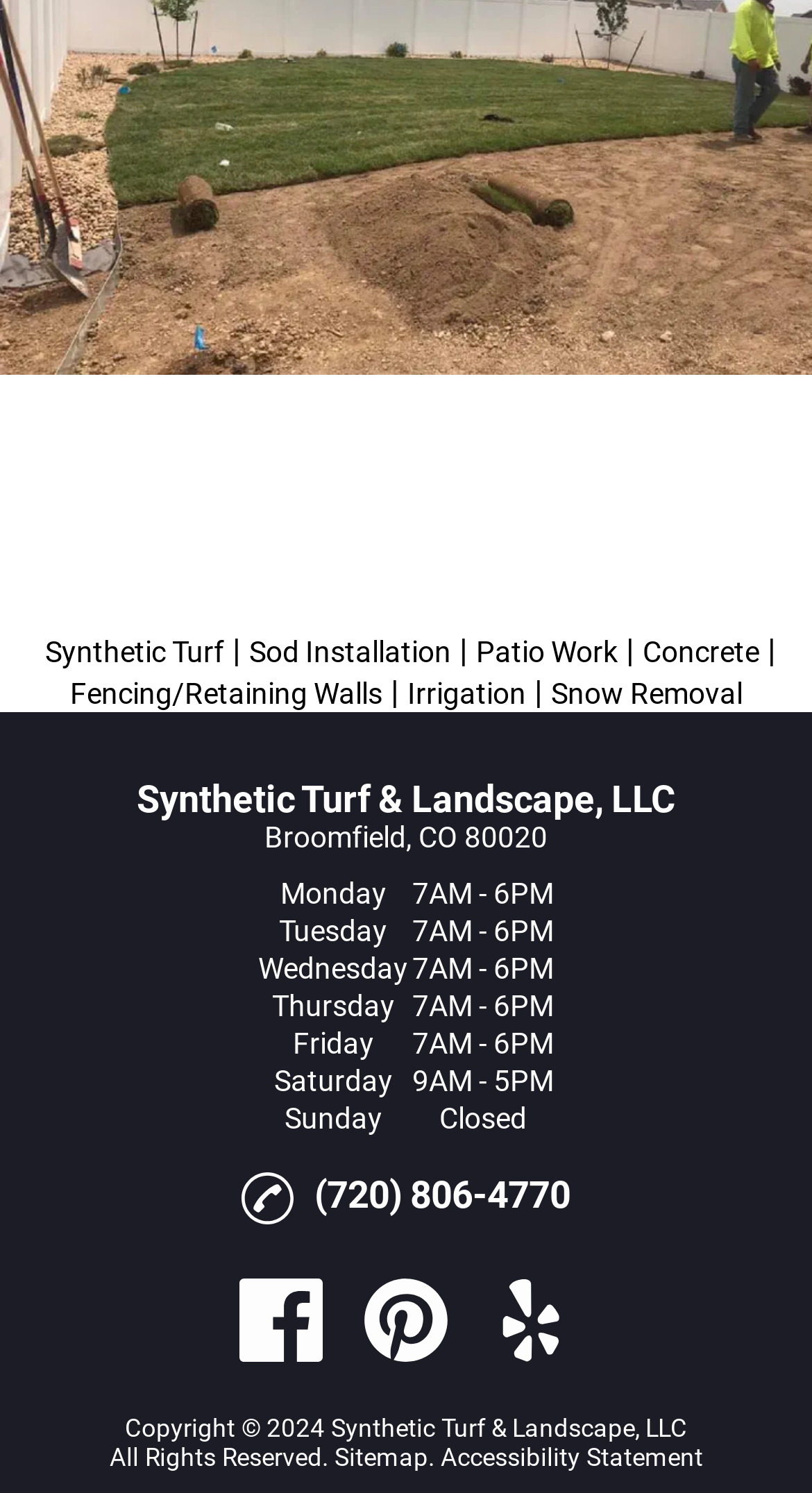Using the given description, provide the bounding box coordinates formatted as (top-left x, top-left y, bottom-right x, bottom-right y), with all values being floating point numbers between 0 and 1. Description: Concrete

[0.781, 0.425, 0.945, 0.447]